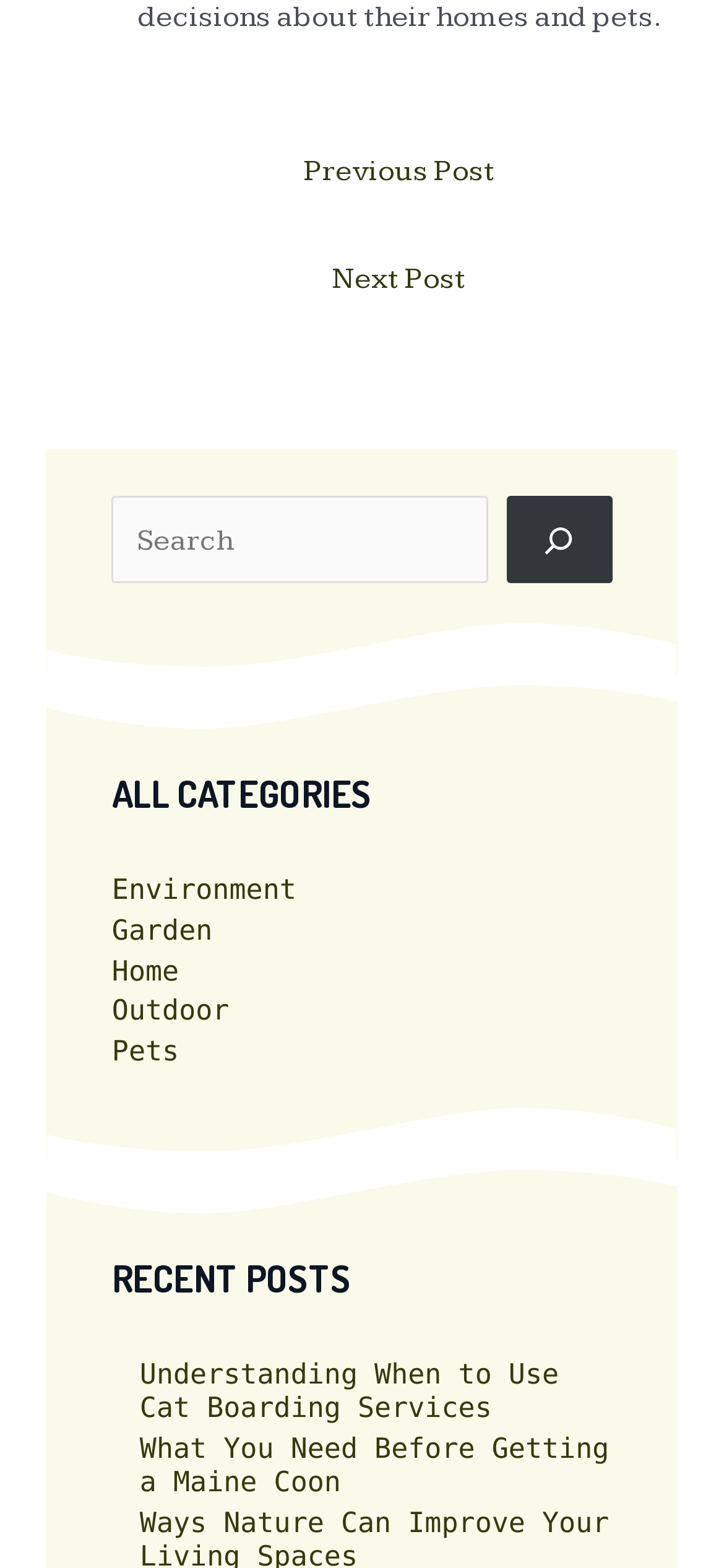What is the title of the latest post?
Please describe in detail the information shown in the image to answer the question.

I looked at the links under the 'RECENT POSTS' heading and found the first link, which is 'Understanding When to Use Cat Boarding Services', so this is the title of the latest post.